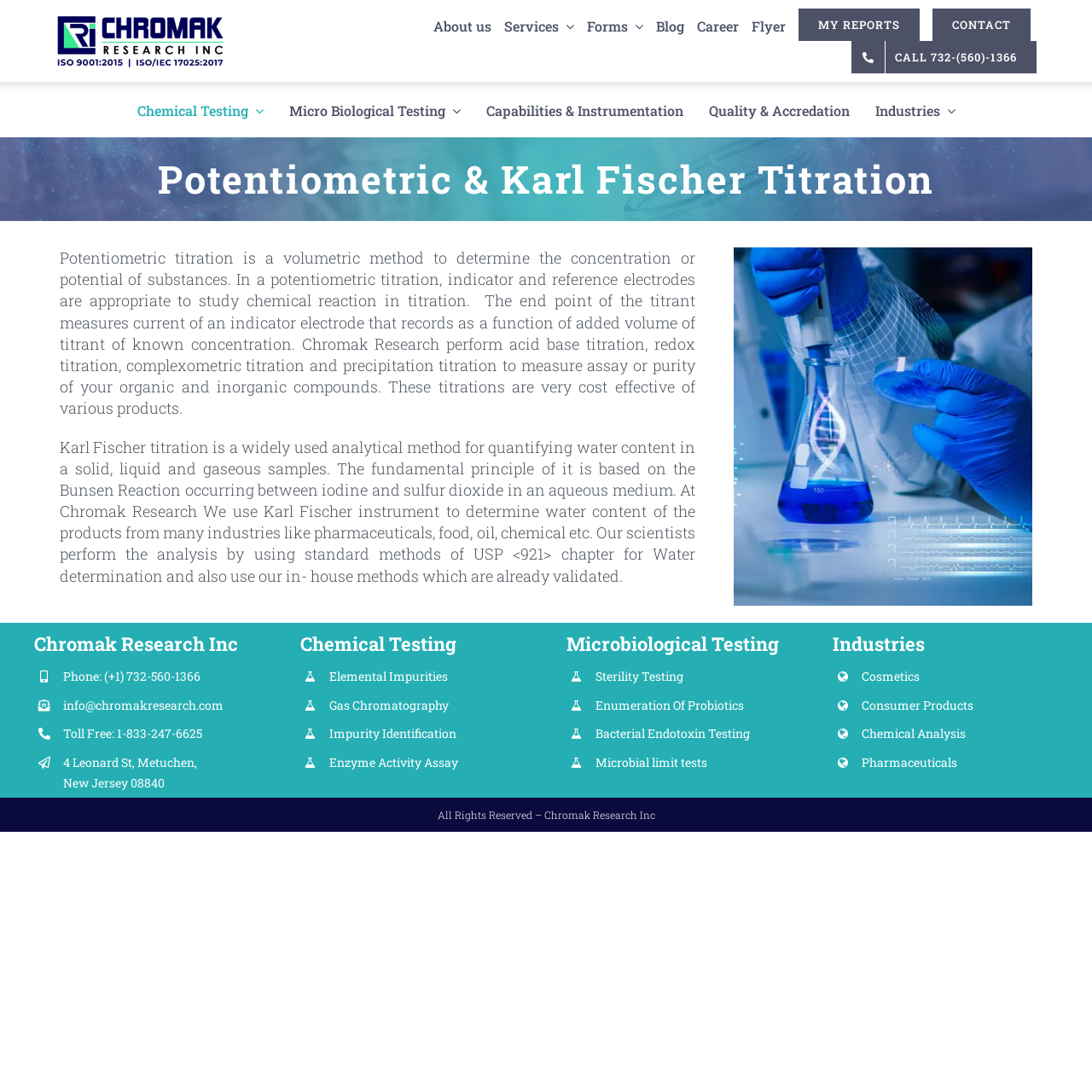What is potentiometric titration?
Kindly give a detailed and elaborate answer to the question.

According to the webpage, potentiometric titration is a volumetric method to determine the concentration or potential of substances. It involves the use of indicator and reference electrodes to study chemical reactions in titration.